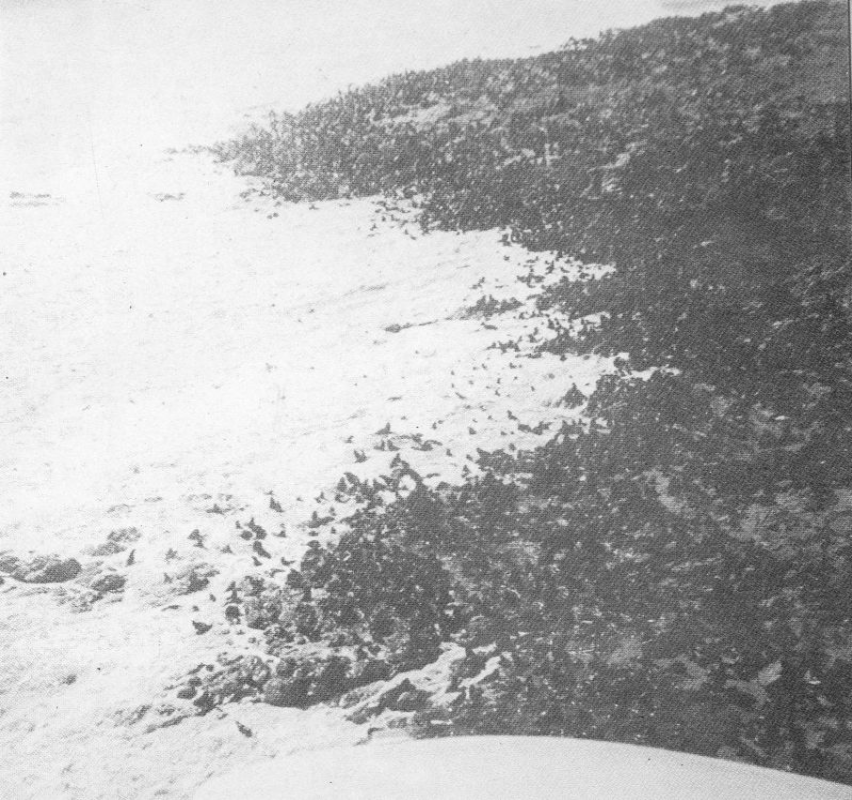Describe every aspect of the image in depth.

The image depicts a coastal scene at Cape Cross, showcasing the rugged shoreline adorned with a dense congregation of seals. This area is known for hosting the largest seal colony in Africa, where approximately 250,000 seals can be found. The photograph captures the dynamic interplay between the rocky landscape and the frothy waves crashing against the shore, illustrating the vibrant and chaotic nature of the seal colony. The black mass of seals creates a striking contrast against the lighter ocean backdrop, highlighting the rich biodiversity and unique ecosystem present at Cape Cross.